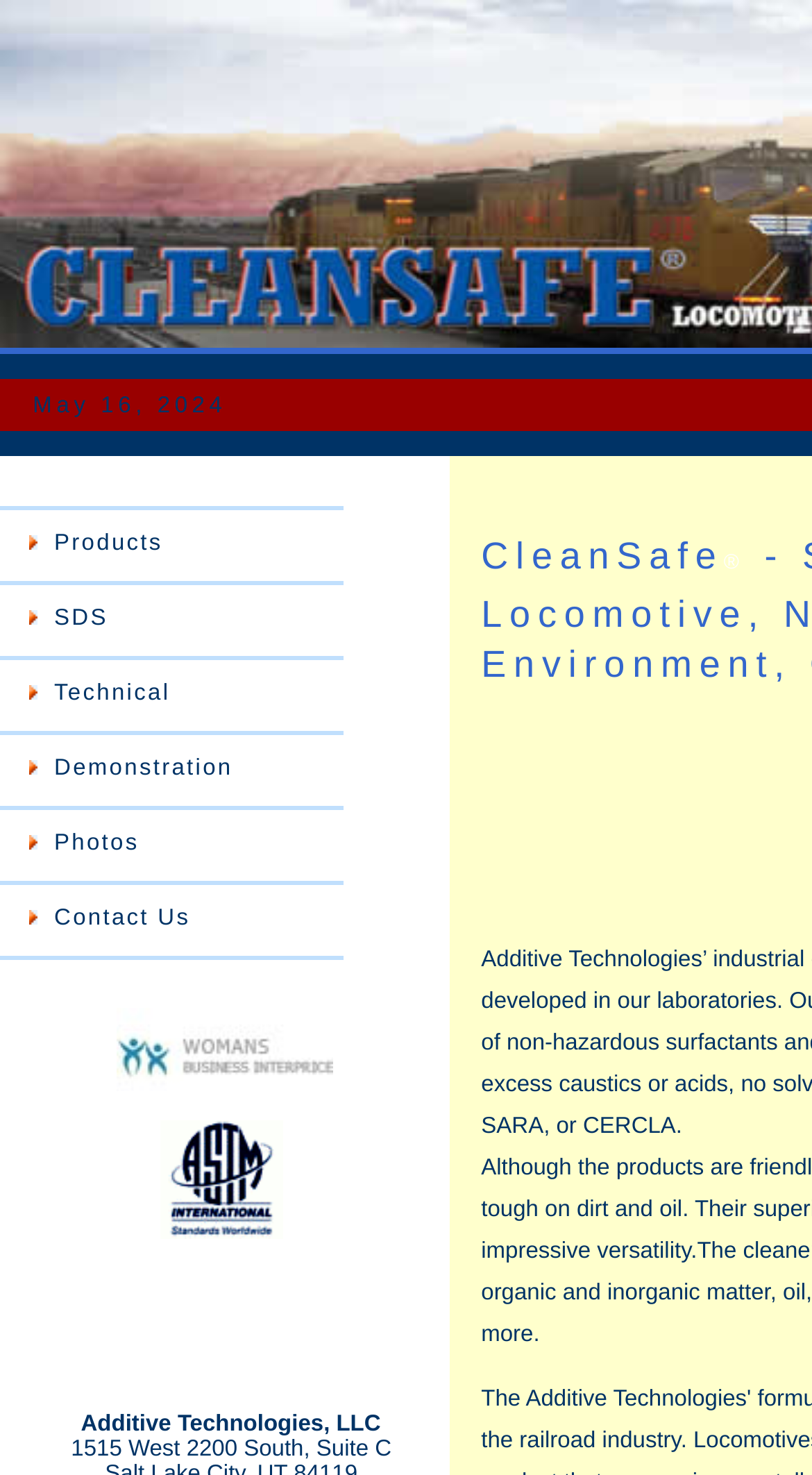What are the main categories on this website?
Based on the visual, give a brief answer using one word or a short phrase.

Products, SDS, Technical, etc.